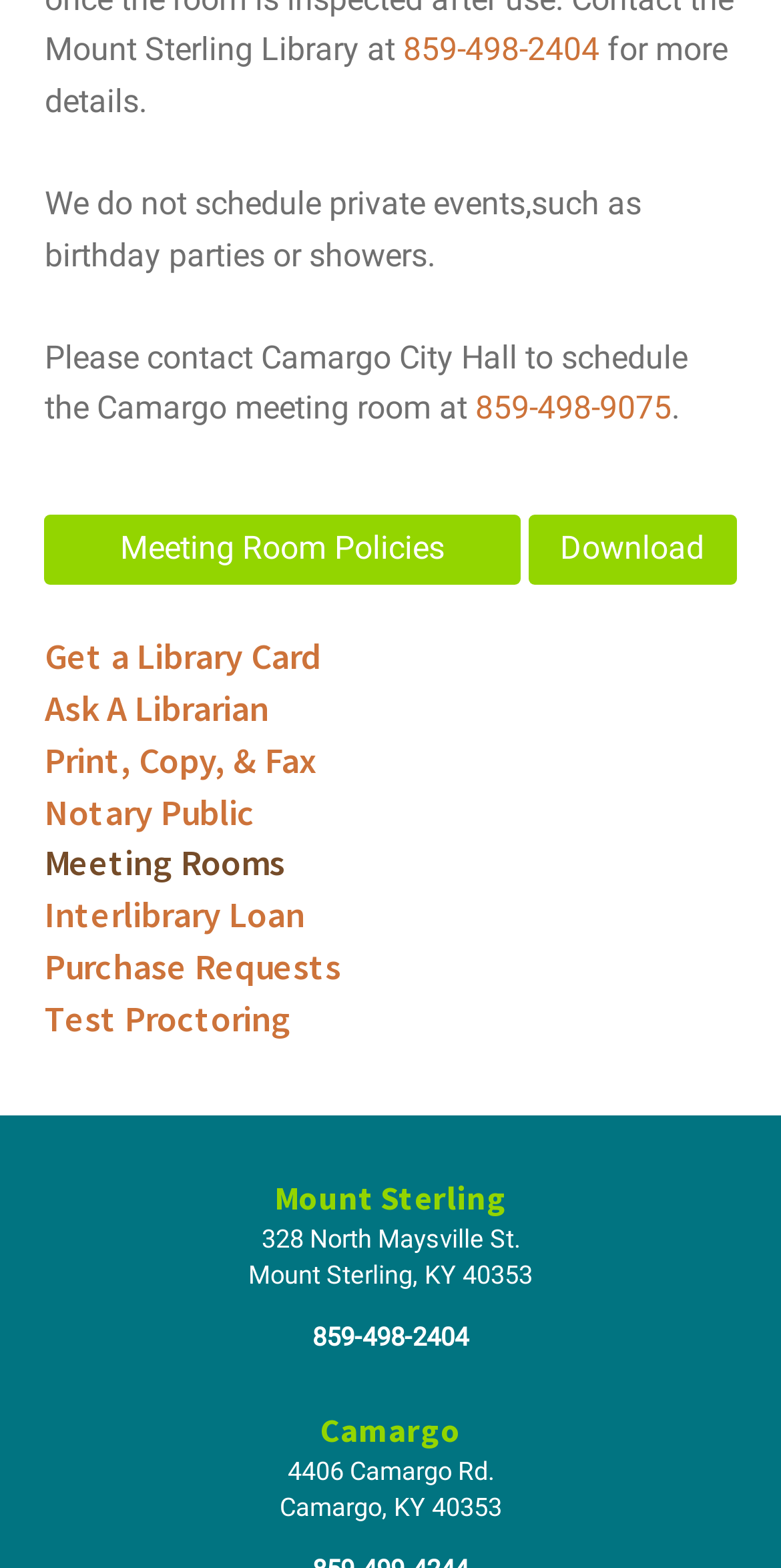Extract the bounding box coordinates for the HTML element that matches this description: "Get a Library Card". The coordinates should be four float numbers between 0 and 1, i.e., [left, top, right, bottom].

[0.057, 0.406, 0.93, 0.433]